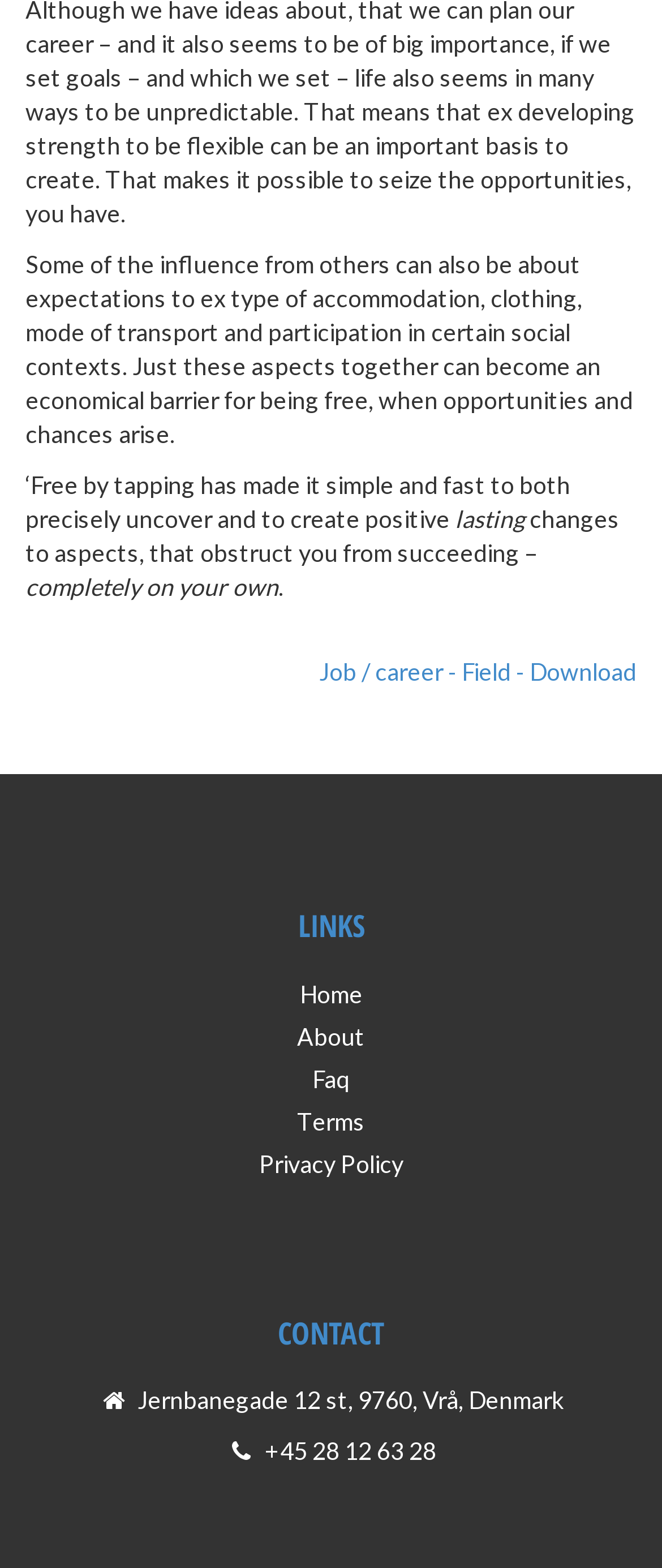Please analyze the image and give a detailed answer to the question:
What is the address of the contact?

The address of the contact can be found in the CONTACT section, which is a heading element. The address is specified as 'Jernbanegade 12 st, 9760, Vrå, Denmark' in a StaticText element.